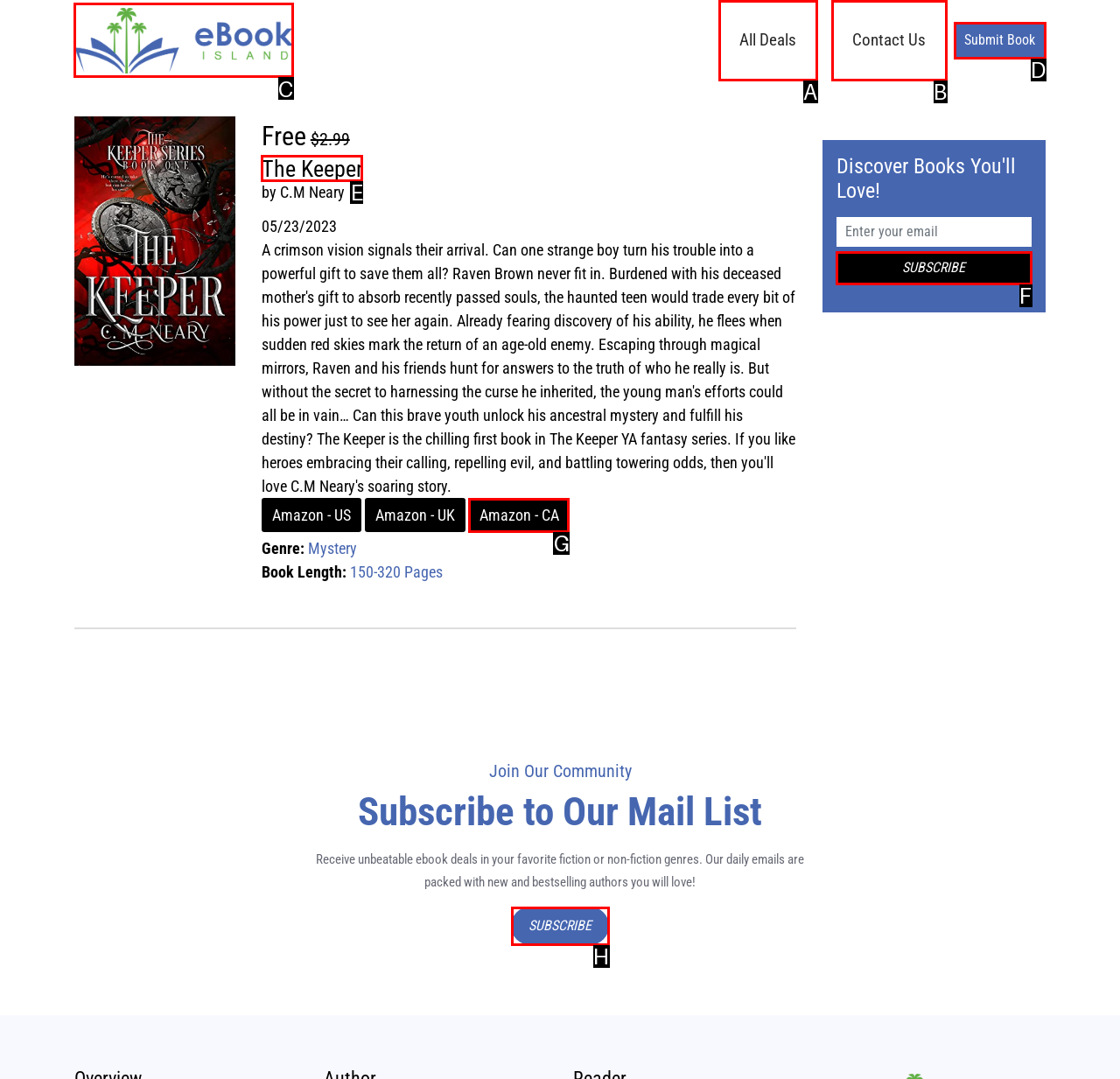Which option should you click on to fulfill this task: Click the 'ebookisland' link? Answer with the letter of the correct choice.

C